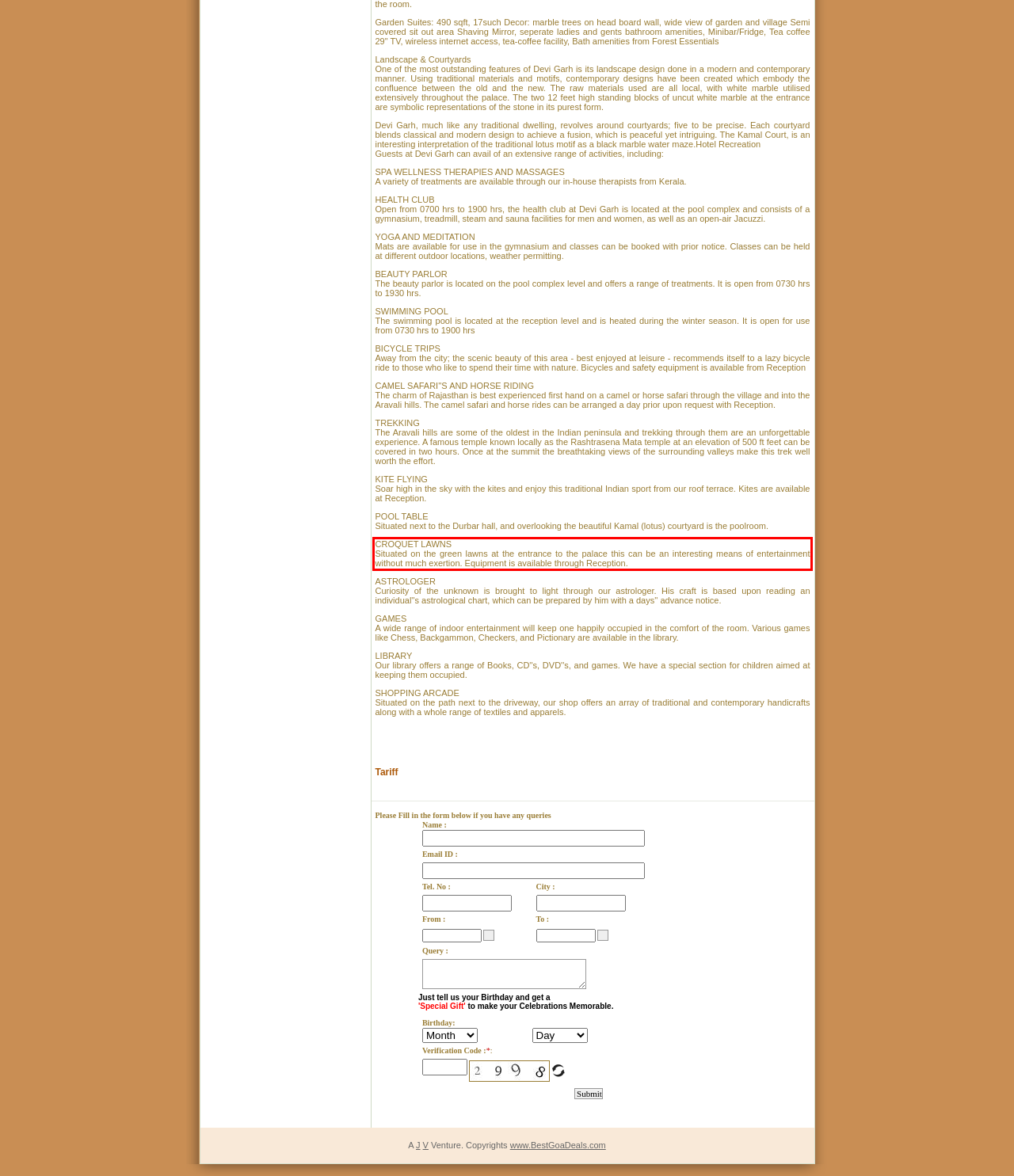Examine the webpage screenshot, find the red bounding box, and extract the text content within this marked area.

CROQUET LAWNS Situated on the green lawns at the entrance to the palace this can be an interesting means of entertainment without much exertion. Equipment is available through Reception.